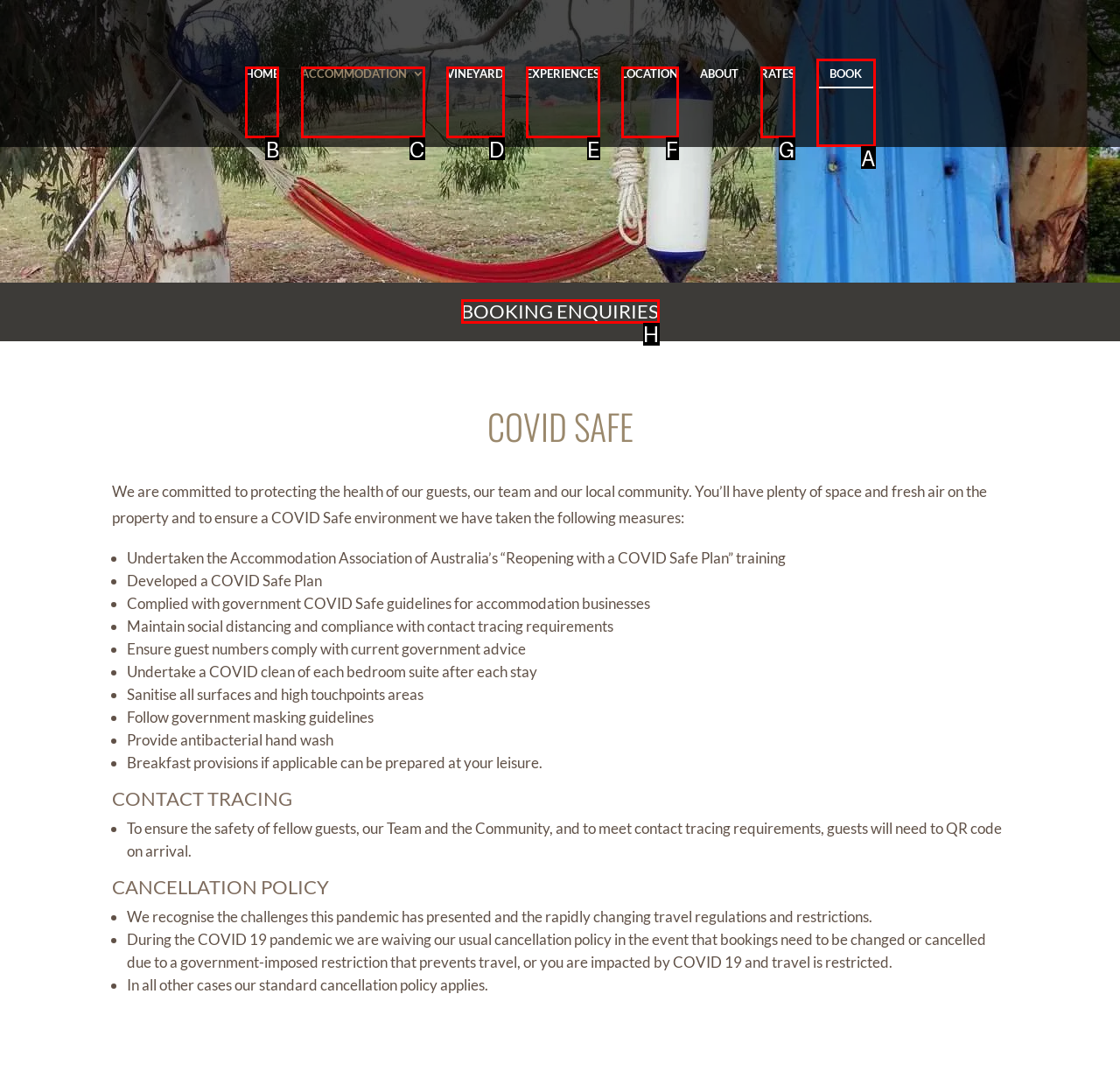Choose the HTML element that should be clicked to accomplish the task: Click HOME. Answer with the letter of the chosen option.

B